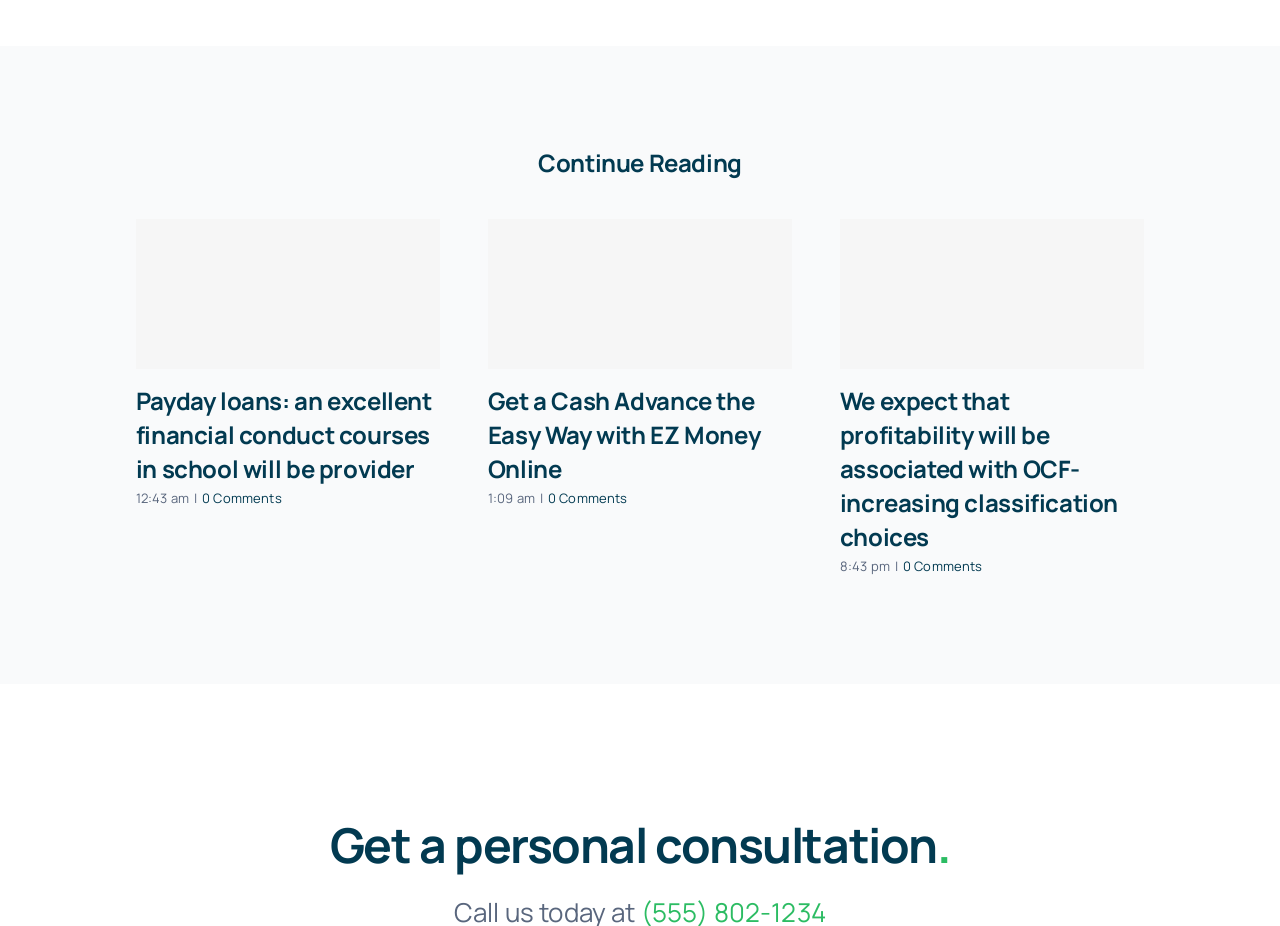Predict the bounding box of the UI element that fits this description: "0 Comments".

[0.158, 0.528, 0.22, 0.547]